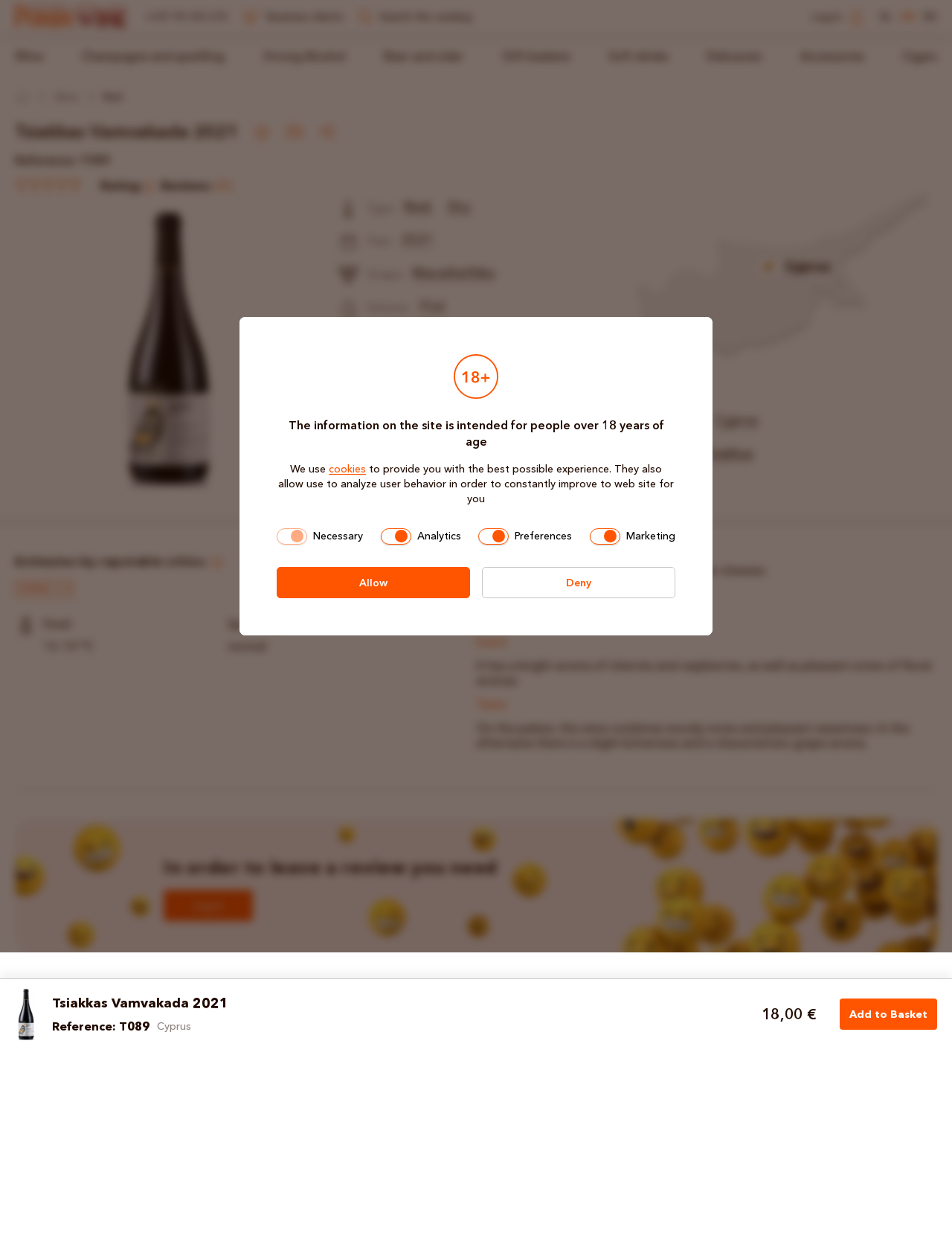Please answer the following question using a single word or phrase: 
What type of products are sold on this website?

Wine and liquor